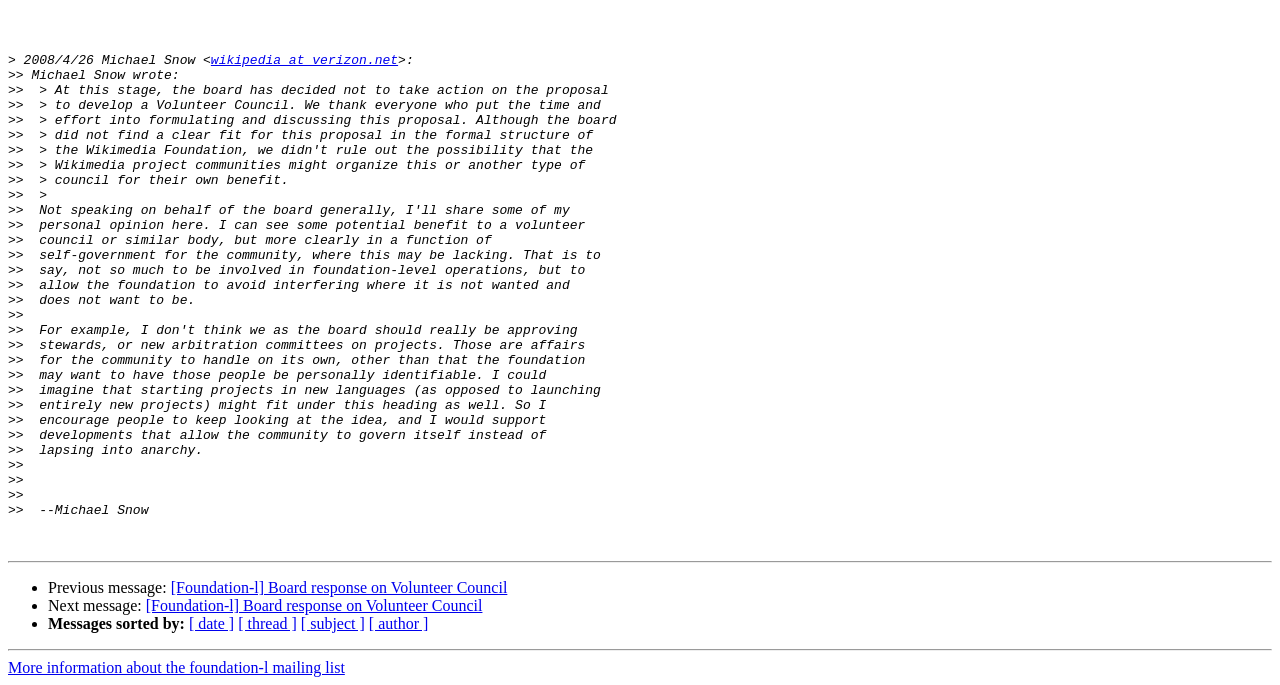How many links are there in the message?
Refer to the screenshot and deliver a thorough answer to the question presented.

There are two links in the message, one is 'wikipedia at verizon.net' and the other is '[Foundation-l] Board response on Volunteer Council'.